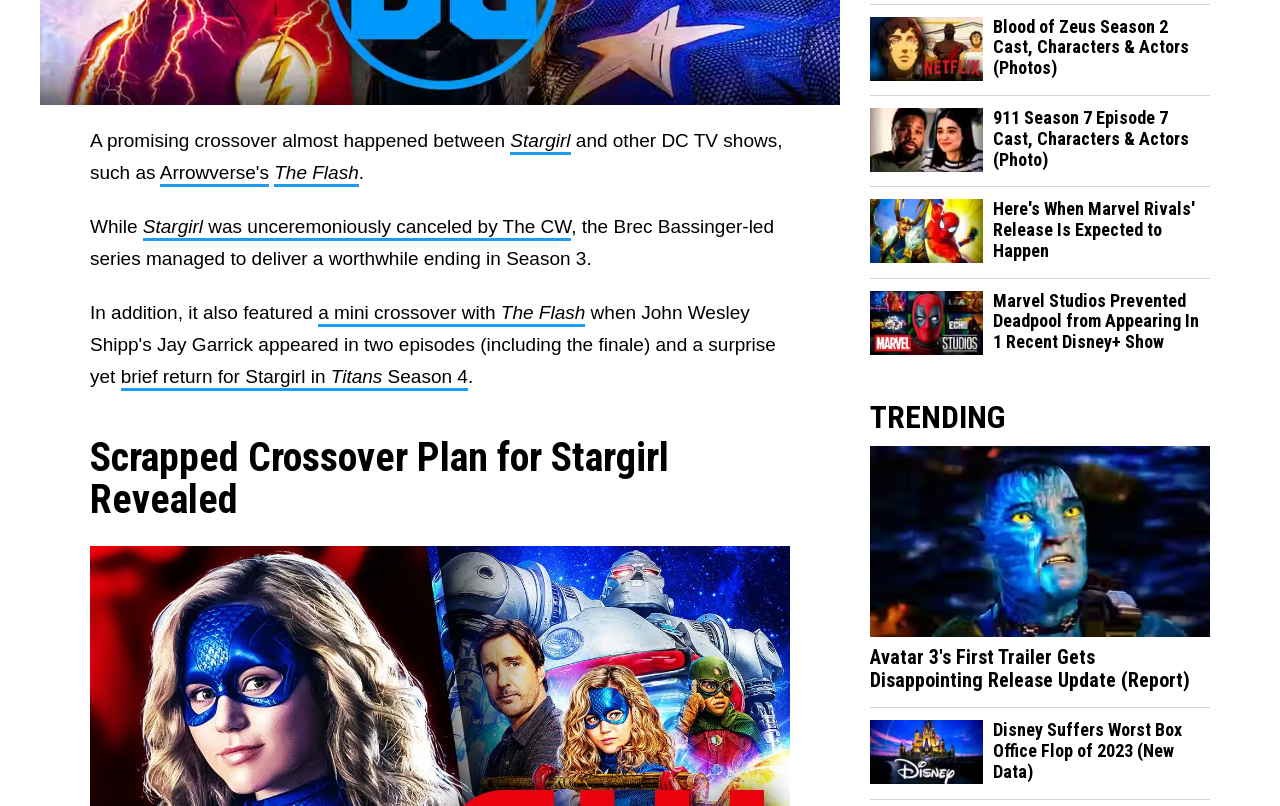Locate the UI element described as follows: "The Flash". Return the bounding box coordinates as four float numbers between 0 and 1 in the order [left, top, right, bottom].

[0.214, 0.202, 0.28, 0.233]